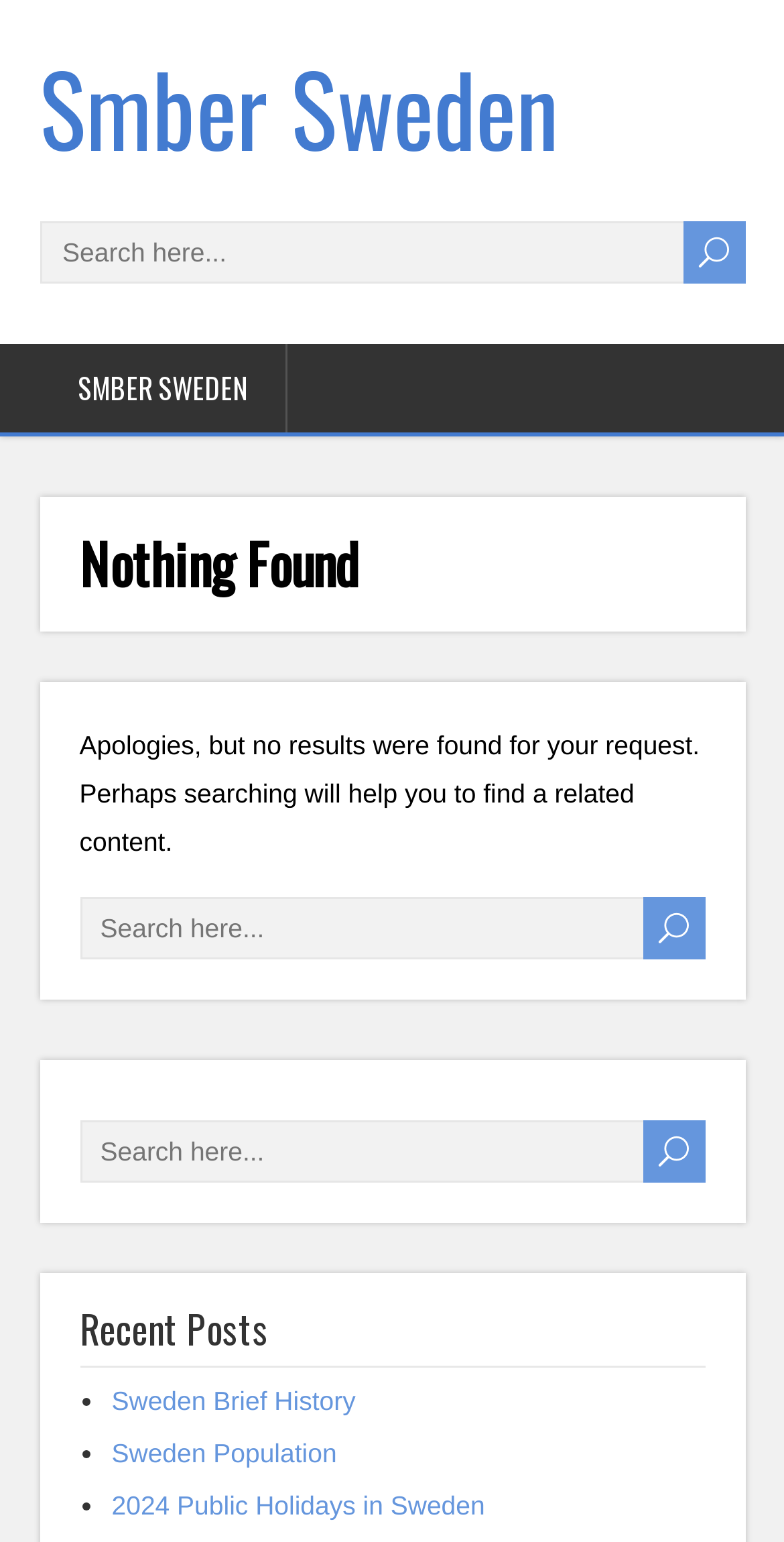Please provide the bounding box coordinates for the element that needs to be clicked to perform the instruction: "Search for something". The coordinates must consist of four float numbers between 0 and 1, formatted as [left, top, right, bottom].

[0.05, 0.143, 0.946, 0.184]